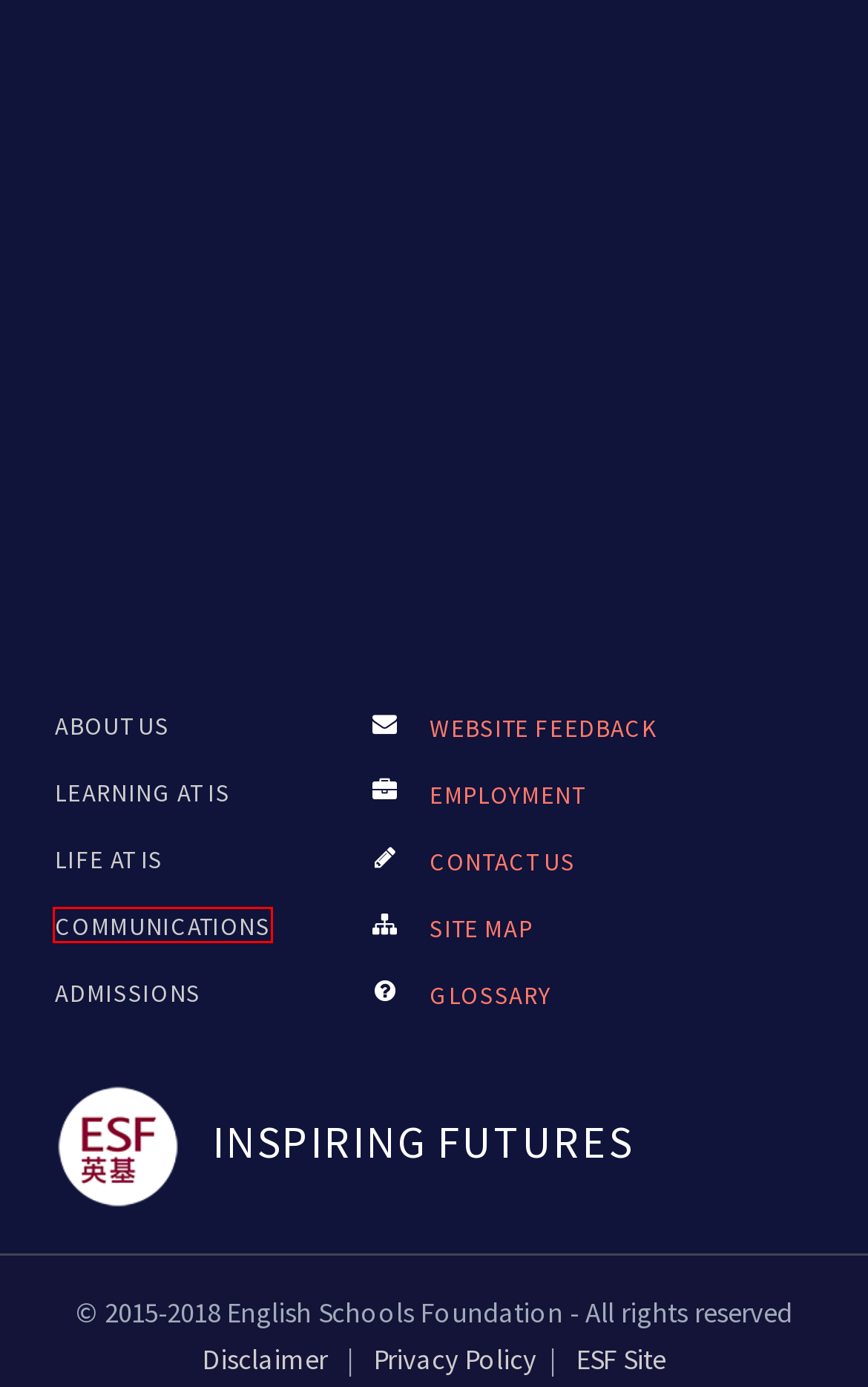Given a screenshot of a webpage with a red bounding box highlighting a UI element, choose the description that best corresponds to the new webpage after clicking the element within the red bounding box. Here are your options:
A. Island School – ESF  Island News - Island School - ESF
B. Island School – ESF  Principal's Welcome - Island School - ESF
C. Island School – ESF  Contact Us - Island School - ESF
D. English Schools Foundation | 22 International Schools in HK   » Disclaimer
E. Island School – ESF  Site Map - Island School - ESF
F. Island School – ESF  ﻿Guidance and Support - Island School - ESF
G. English Schools Foundation | 22 International Schools in HK
H. Island School – ESF  Curriculum - Island School - ESF

A